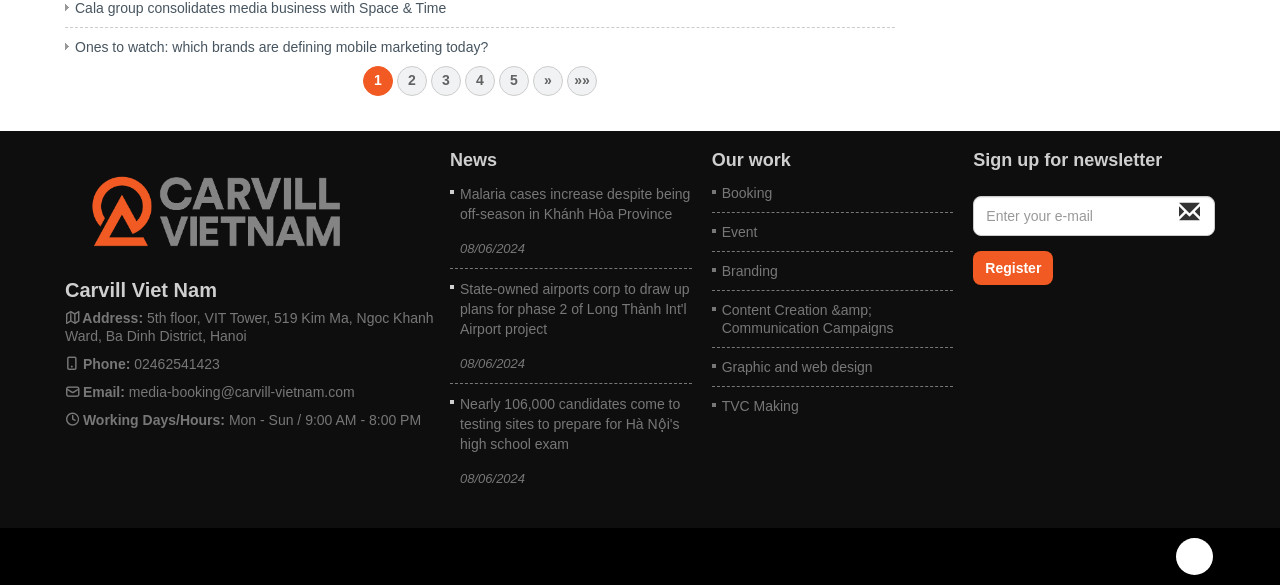Determine the bounding box coordinates for the area that needs to be clicked to fulfill this task: "Click on the 'Register' button". The coordinates must be given as four float numbers between 0 and 1, i.e., [left, top, right, bottom].

[0.76, 0.429, 0.823, 0.488]